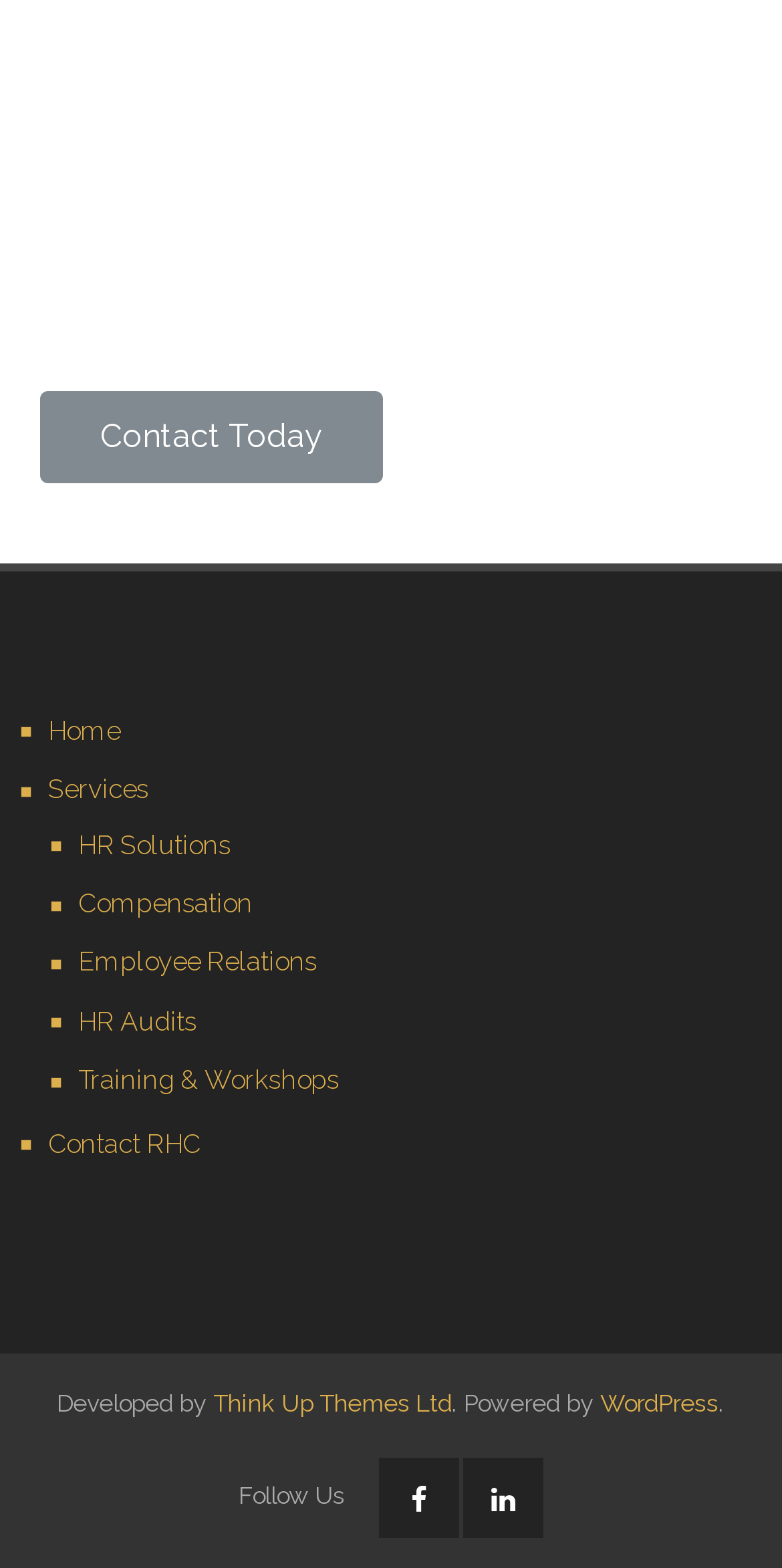How many navigation links are there?
Look at the image and answer the question using a single word or phrase.

8